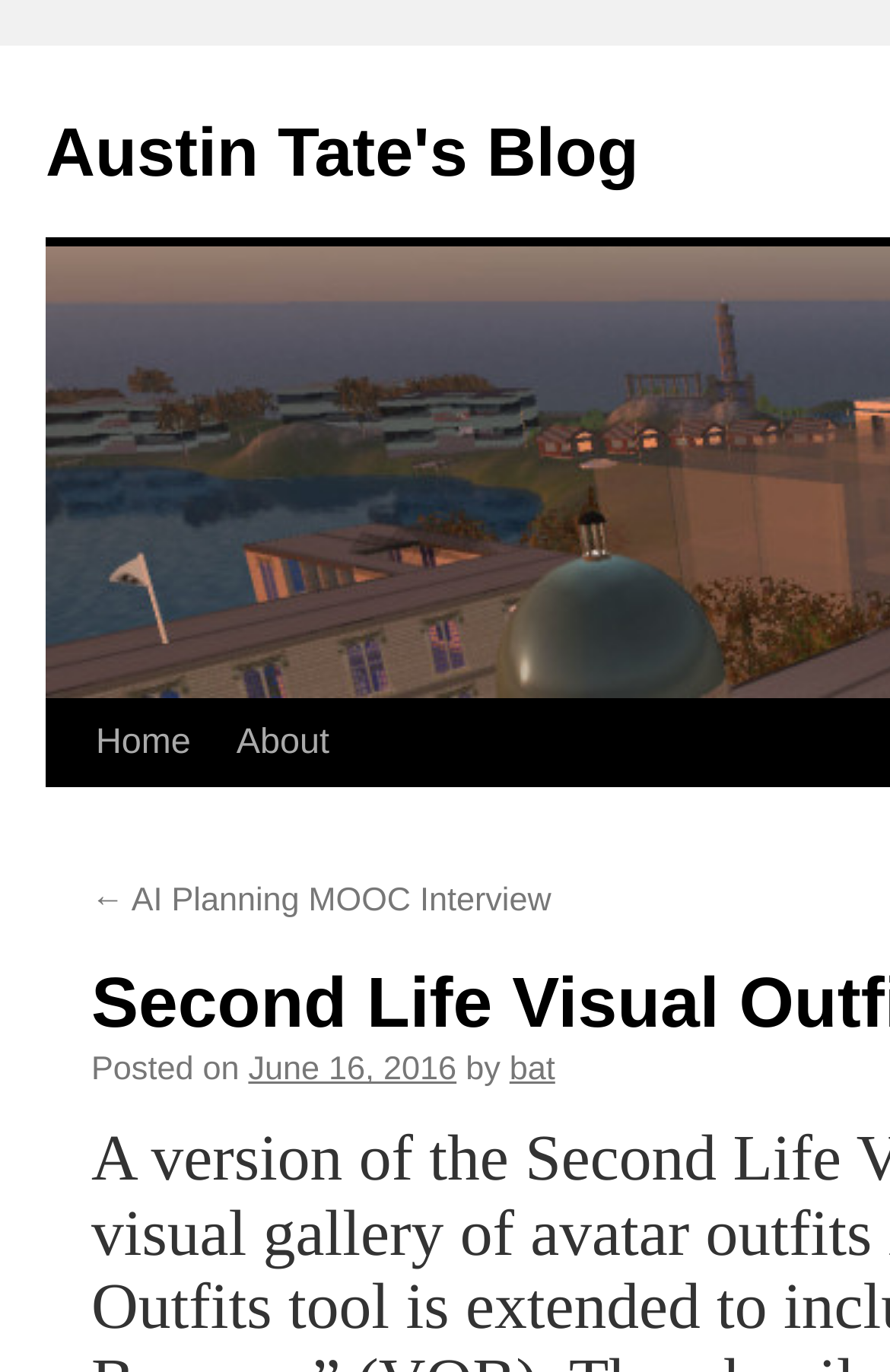Generate a thorough explanation of the webpage's elements.

The webpage is a blog post titled "Second Life Visual Outfits Browser" on Austin Tate's Blog. At the top left, there is a link to "Austin Tate's Blog". Below it, a "Skip to content" link is positioned. To the right of these links, a navigation menu is located, consisting of "Home" and "About" links.

On the main content area, a link to a previous post, "← AI Planning MOOC Interview", is situated. Below this link, a post metadata section is displayed, which includes the text "Posted on" followed by the date "June 16, 2016" and the author "bat".